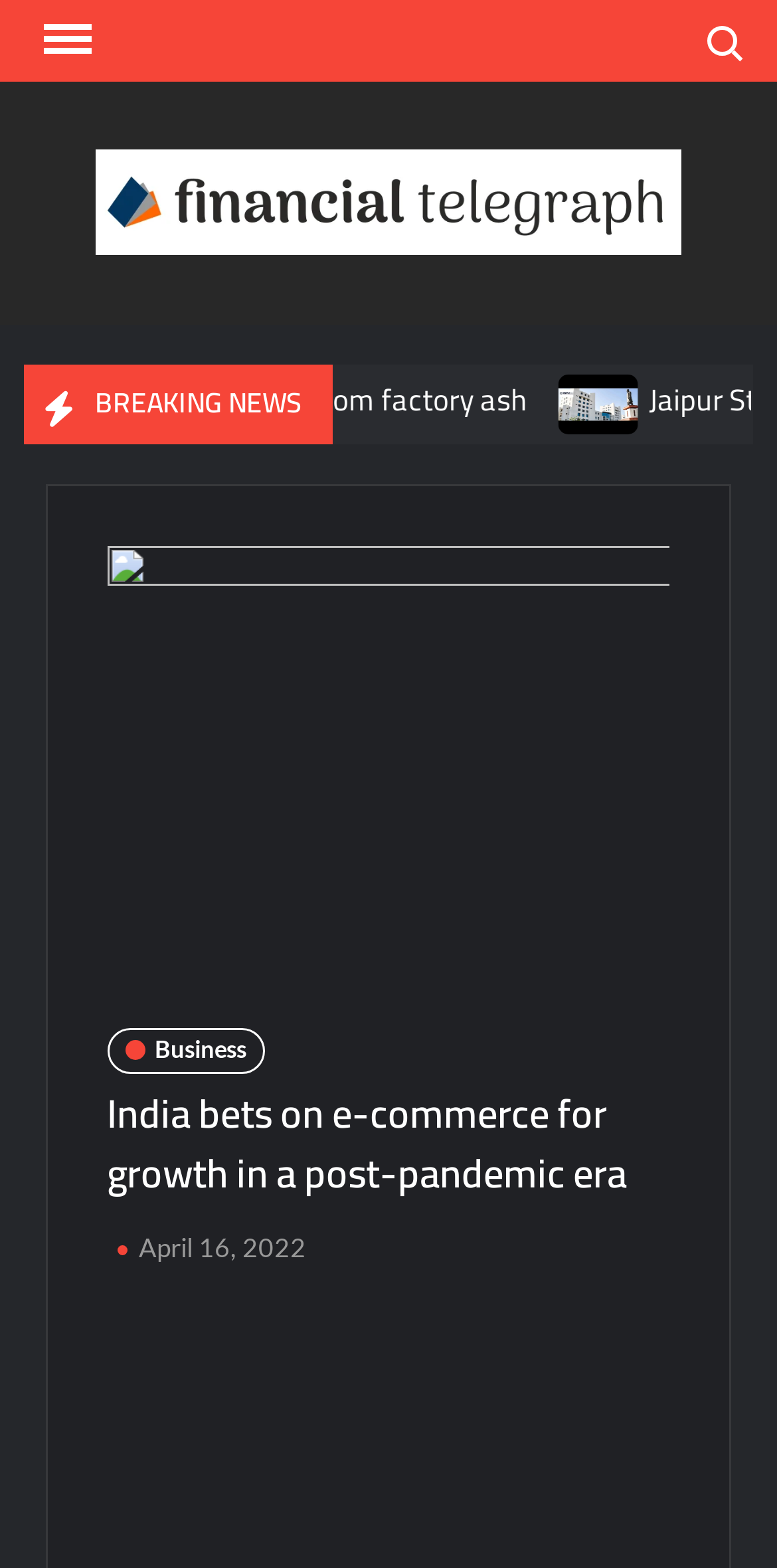Show the bounding box coordinates for the HTML element described as: "Business".

[0.138, 0.655, 0.34, 0.684]